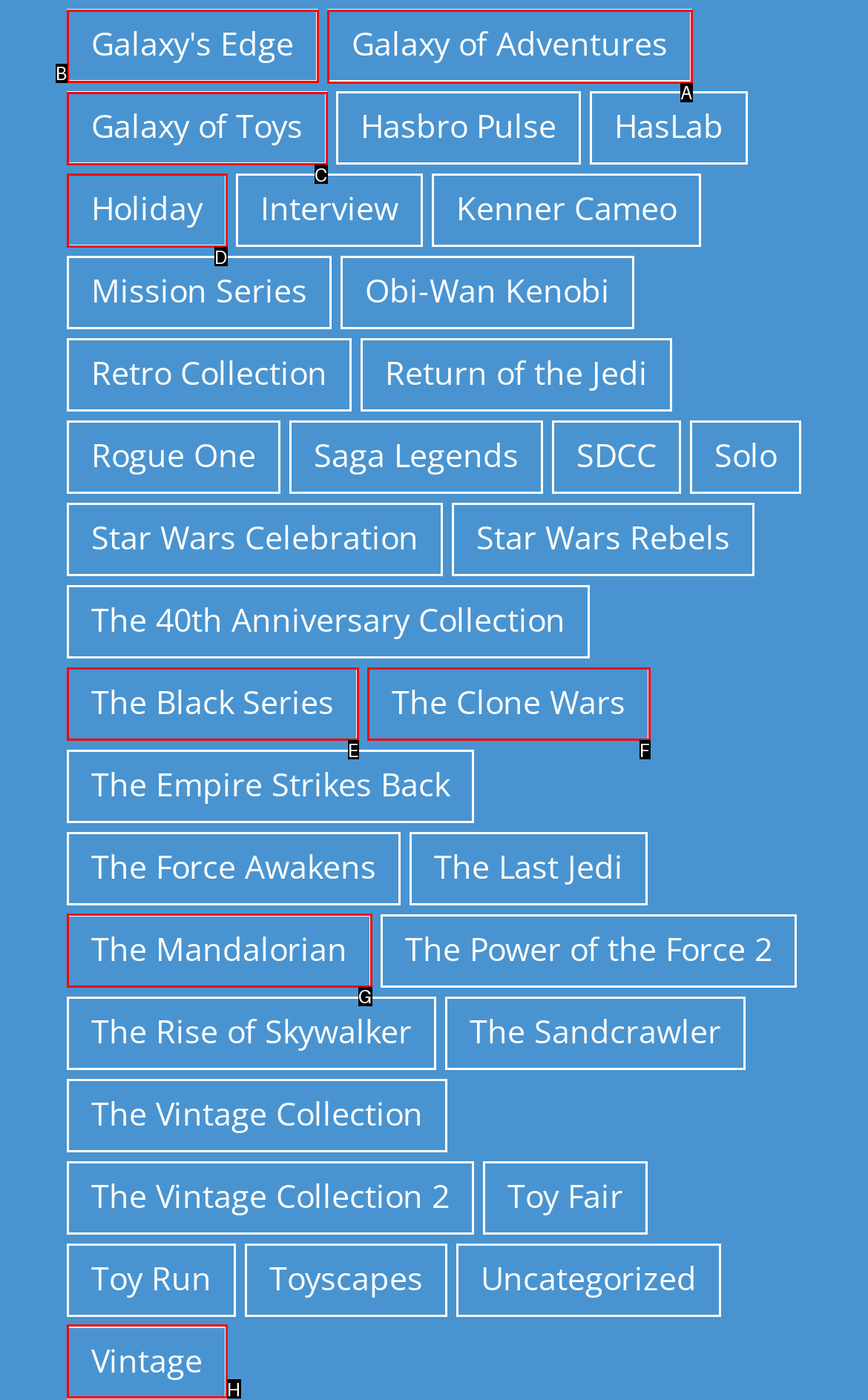Identify the HTML element to select in order to accomplish the following task: View Galaxy's Edge items
Reply with the letter of the chosen option from the given choices directly.

B